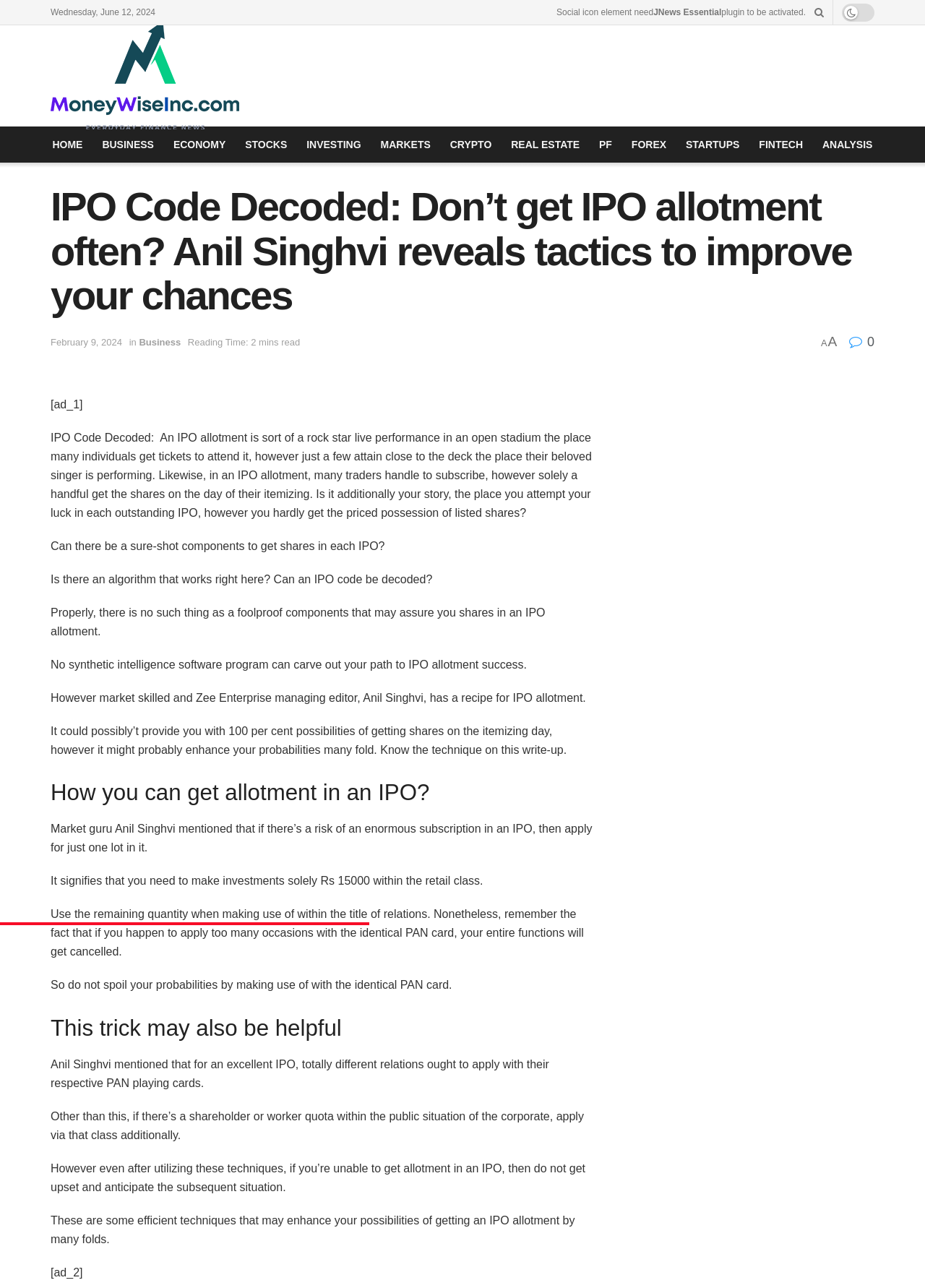Give a concise answer of one word or phrase to the question: 
What is the consequence of applying too many times with the same PAN card?

Entire functions will get cancelled